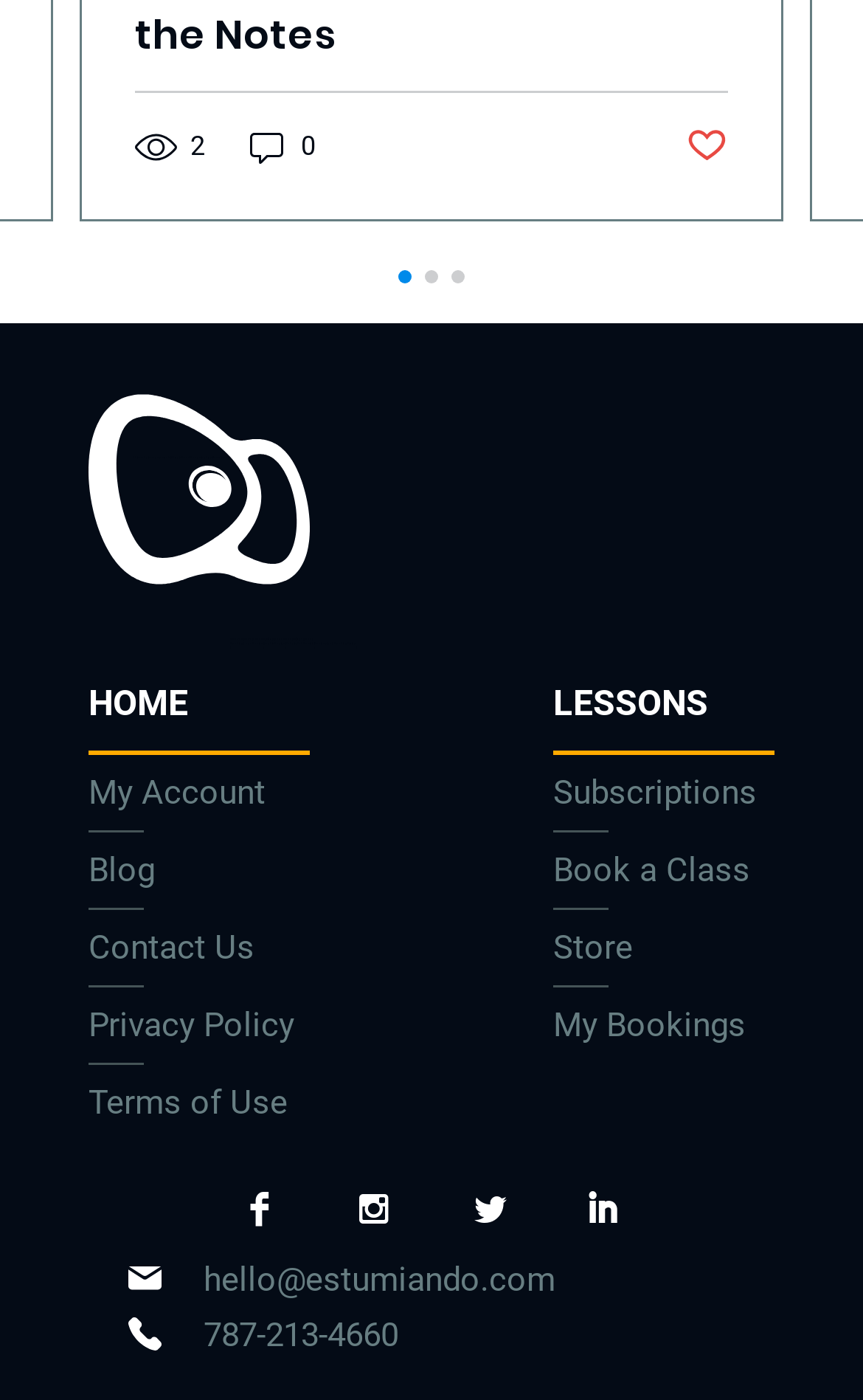What is the text on the button at the top-right corner of the webpage?
Using the visual information from the image, give a one-word or short-phrase answer.

Post not marked as liked